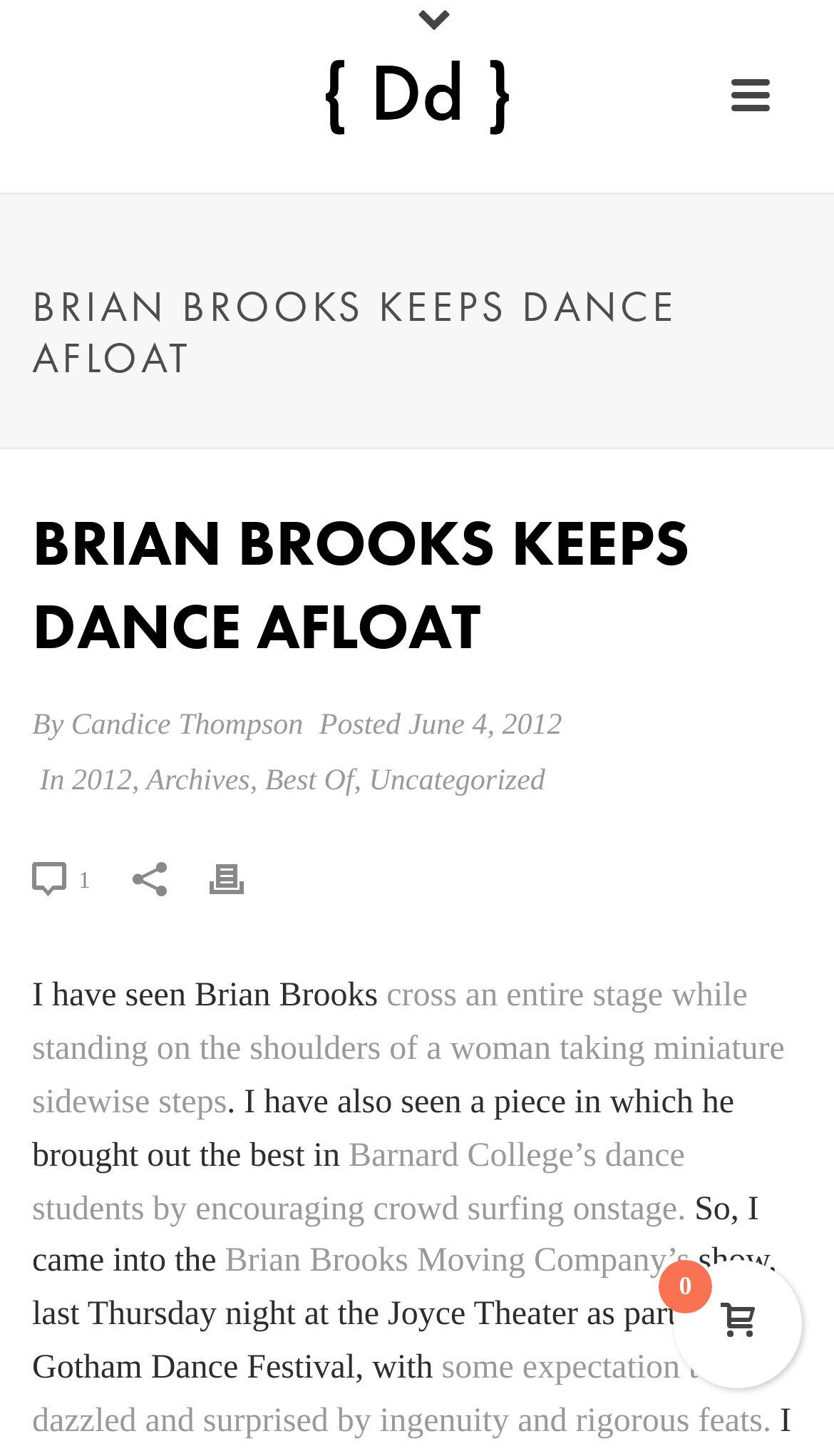What is the name of the festival mentioned in the article?
Using the details from the image, give an elaborate explanation to answer the question.

I found the answer by looking at the text content of the webpage, specifically the sentence '...last Thursday night at the Joyce Theater as part of Gotham Dance Festival...' which mentions the name of the festival.